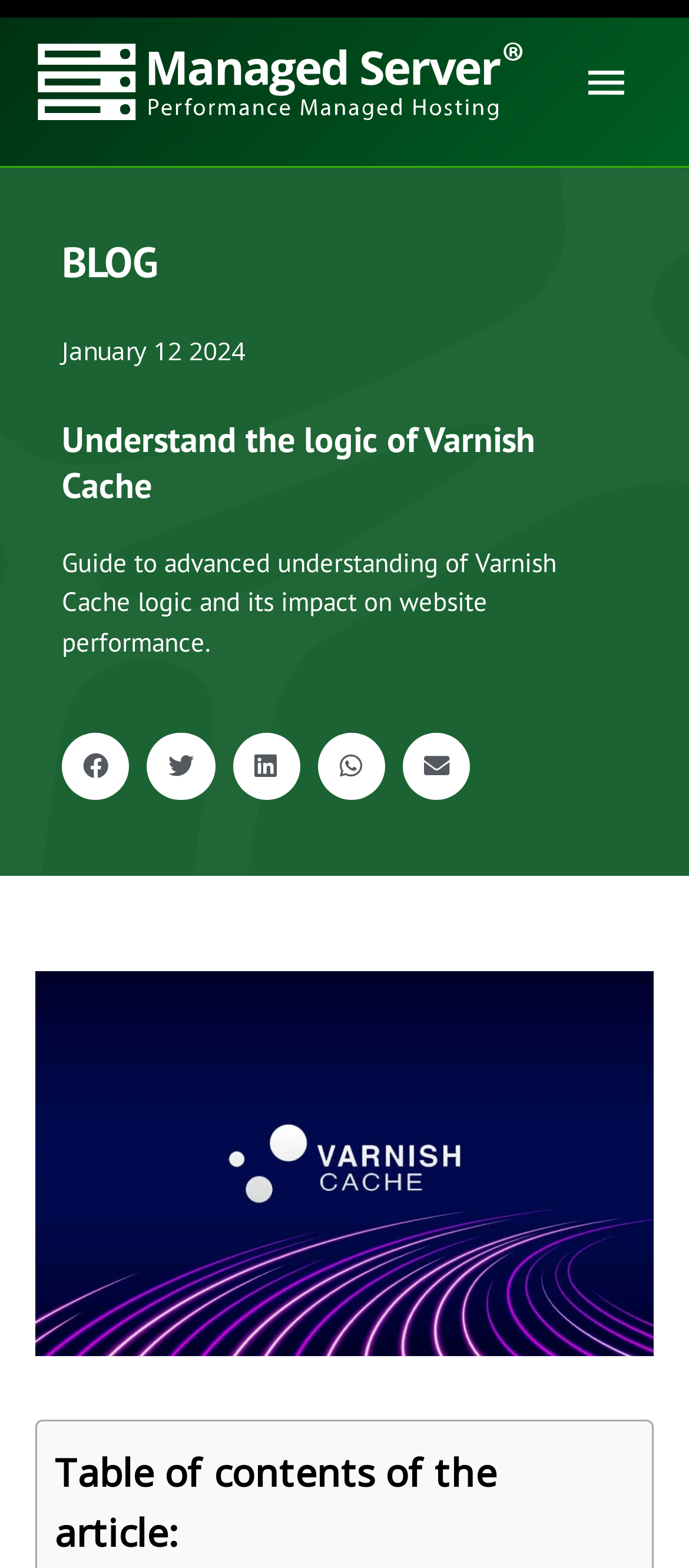Please identify the bounding box coordinates of the element I need to click to follow this instruction: "Click the main menu button".

[0.81, 0.021, 0.949, 0.085]